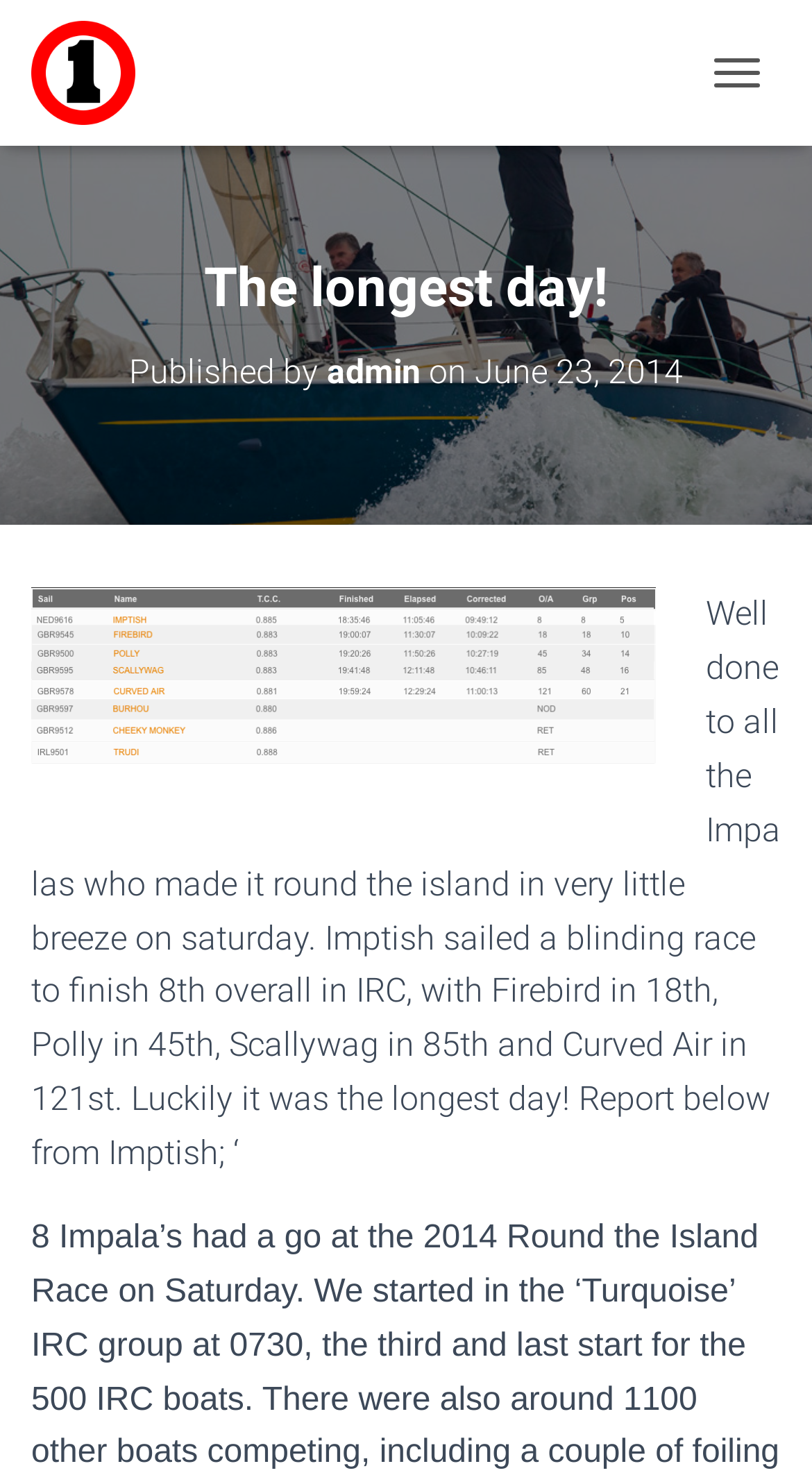Explain the webpage in detail.

The webpage is about the Impala 28 Offshore One Design sailing event, specifically the longest day of the race. At the top left of the page, there is a link and an image with the text "Impala 28 Offshore One Design". On the top right, there is a button labeled "TOGGLE NAVIGATION". 

Below the top section, there are two headings. The first heading reads "The longest day!" and the second heading displays the publication information, including the author "admin" and the date "June 23, 2014". 

To the right of the publication information, there is a time element, and below it, there is a screenshot image. The main content of the page is a paragraph of text that congratulates the Impalas who completed the race, mentioning specific teams and their rankings. 

At the bottom right of the page, there is a button with an image inside.